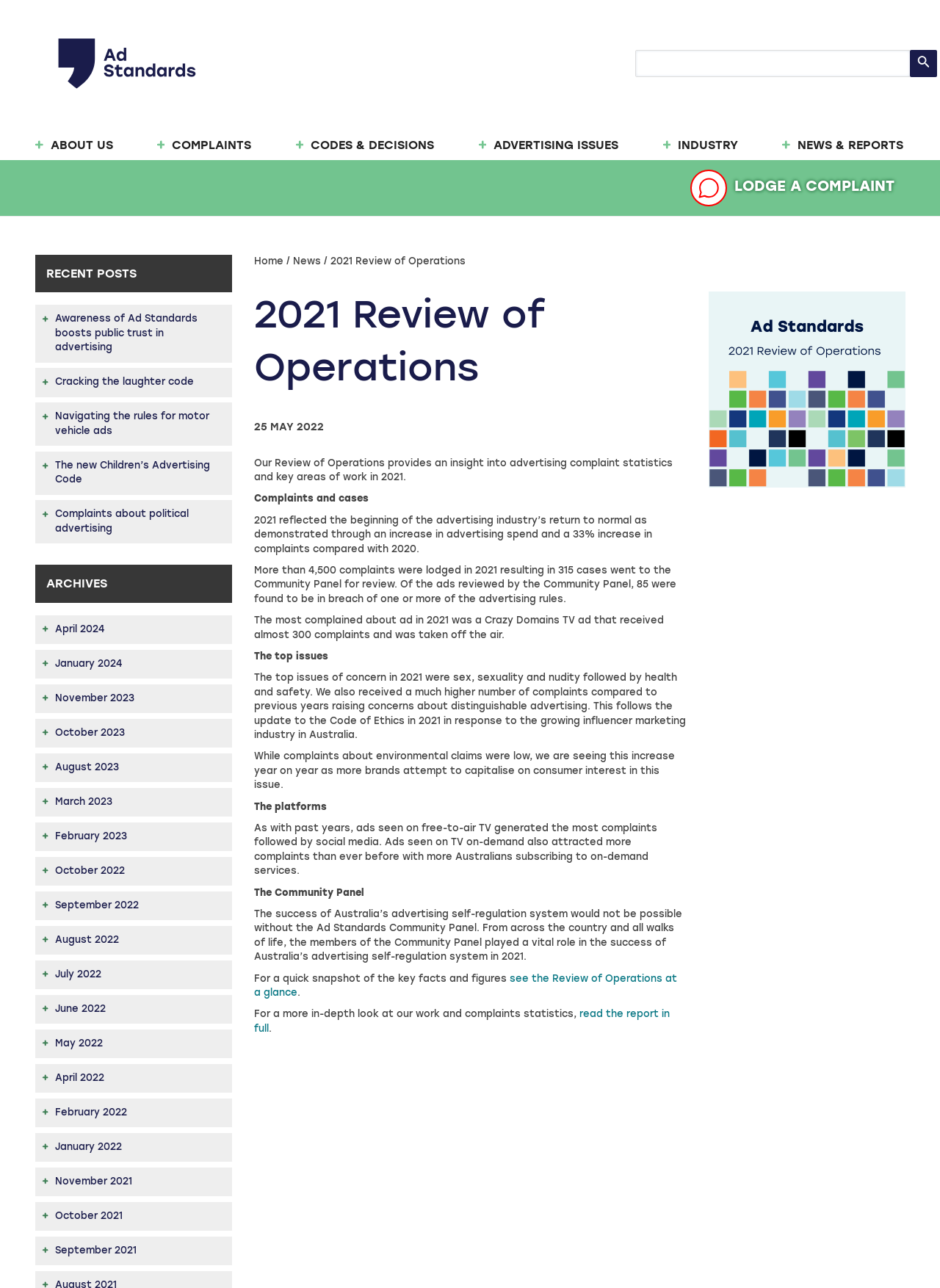Explain the webpage's design and content in an elaborate manner.

This webpage is about the 2021 Review of Operations by Ad Standards, providing insights into advertising complaint statistics and key areas of work in 2021. At the top, there is a header section with a logo and a search bar on the right side. Below the header, there is a navigation menu with several links, including "ABOUT US", "COMPLAINTS", "CODES & DECISIONS", "ADVERTISING ISSUES", "INDUSTRY", and "NEWS & REPORTS". 

On the left side, there is a complementary section with a heading "RECENT POSTS" and several links to recent news articles. Below that, there is an "ARCHIVES" section with links to news articles from different months and years.

The main content of the webpage is about the 2021 Review of Operations, which includes an introduction, statistics about complaints and cases, and information about the top issues of concern, platforms, and the Community Panel. There are also links to see the Review of Operations at a glance and to read the full report.

Throughout the webpage, there are several images, including the Ad Standards logo, menu toggle icons, and a search icon. The overall layout is organized and easy to navigate, with clear headings and concise text.